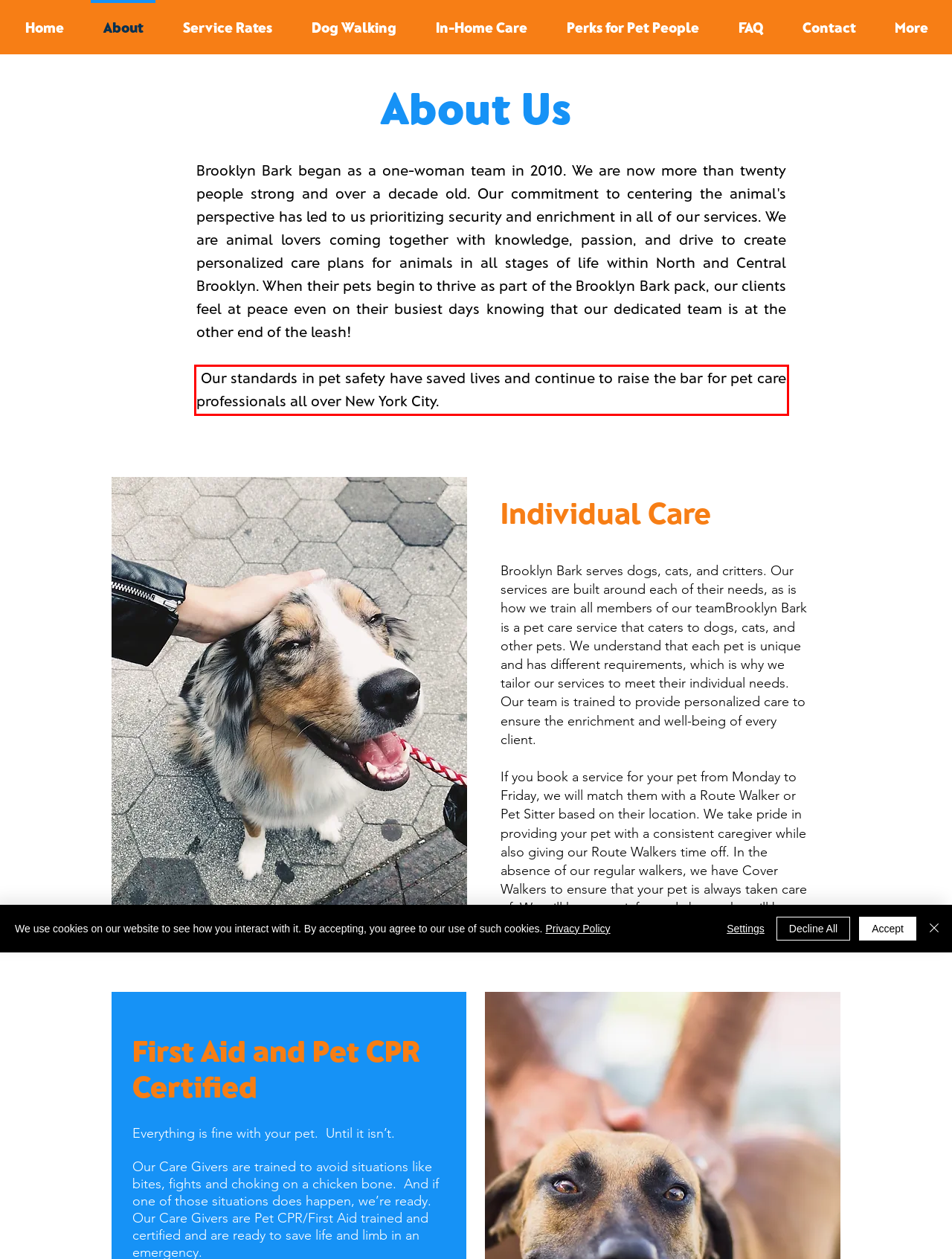Please examine the webpage screenshot and extract the text within the red bounding box using OCR.

Our standards in pet safety have saved lives and continue to raise the bar for pet care professionals all over New York City.